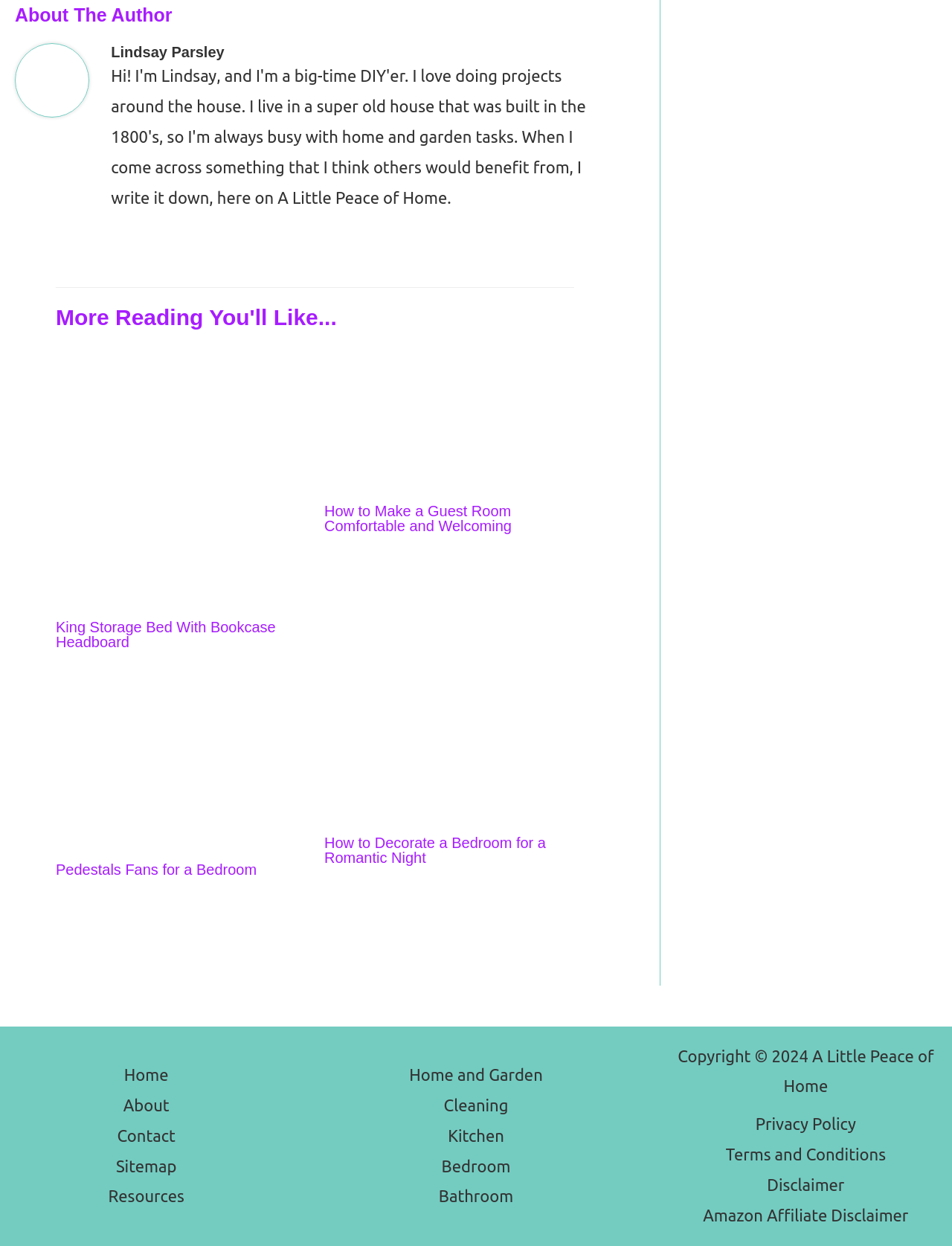Please mark the bounding box coordinates of the area that should be clicked to carry out the instruction: "Visit Lindsay Parsley's page".

[0.117, 0.035, 0.646, 0.049]